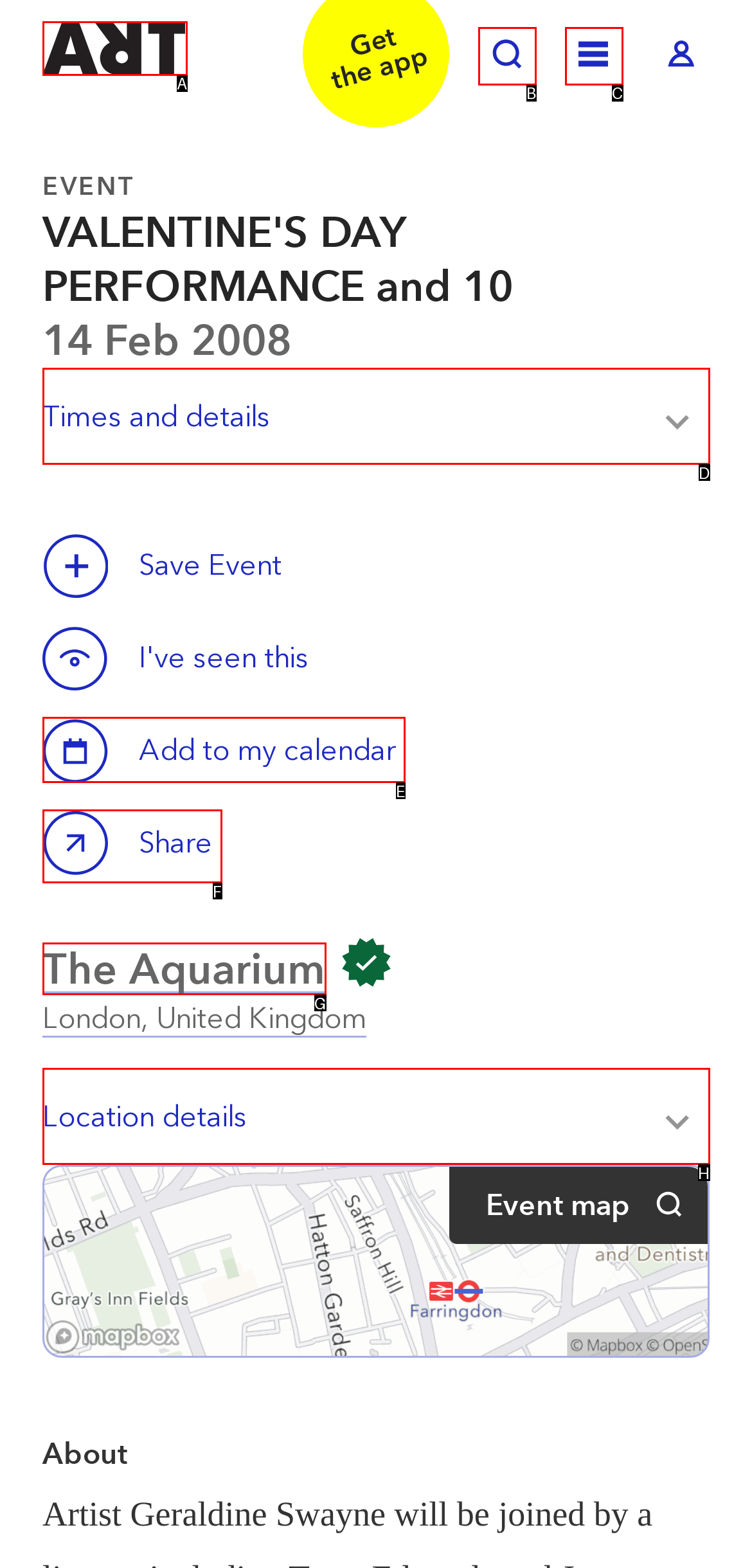Select the letter that corresponds to the UI element described as: Welcome to ArtRabbit
Answer by providing the letter from the given choices.

A